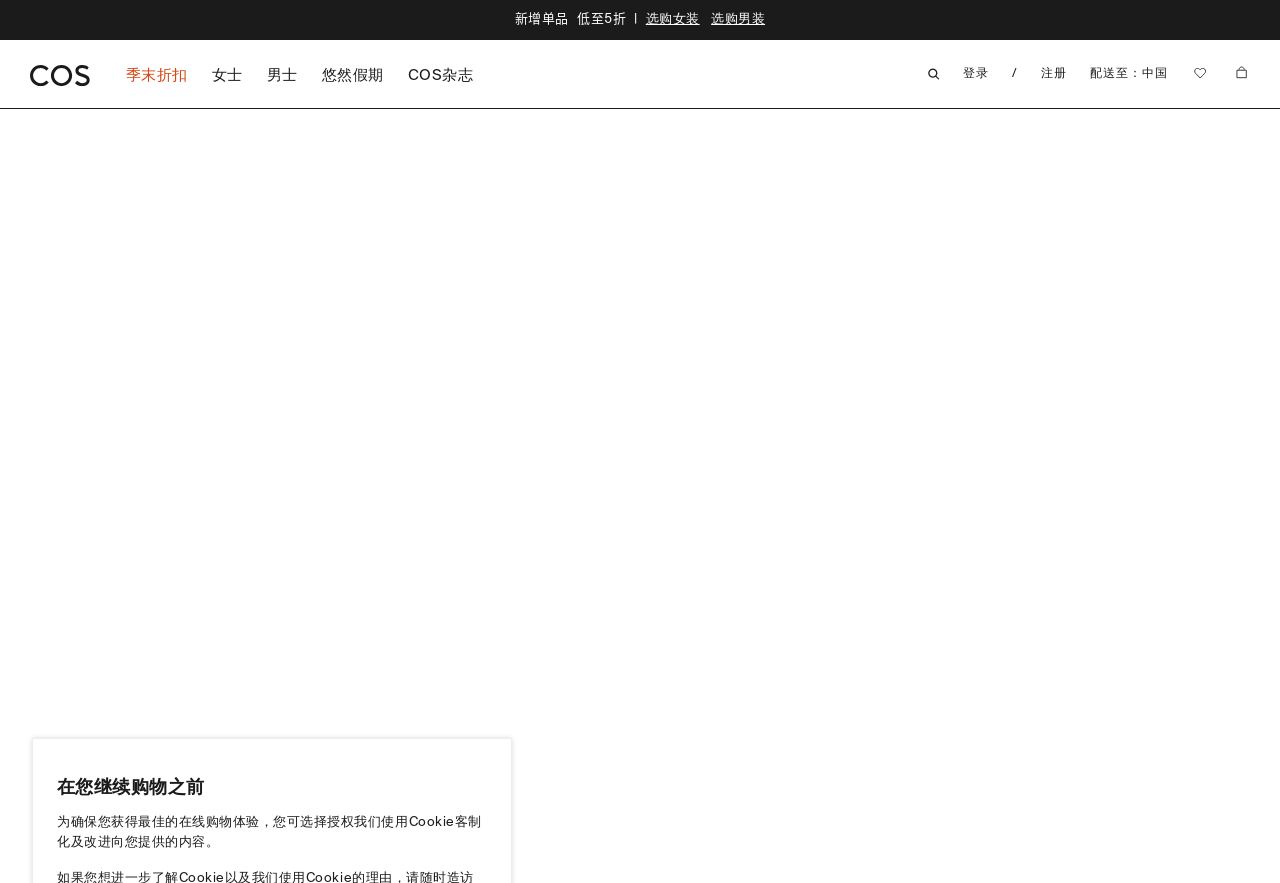Please provide a comprehensive answer to the question based on the screenshot: How can users navigate to the women's section?

Users can navigate to the women's section by clicking on the link '女士', which is located near the top of the webpage.